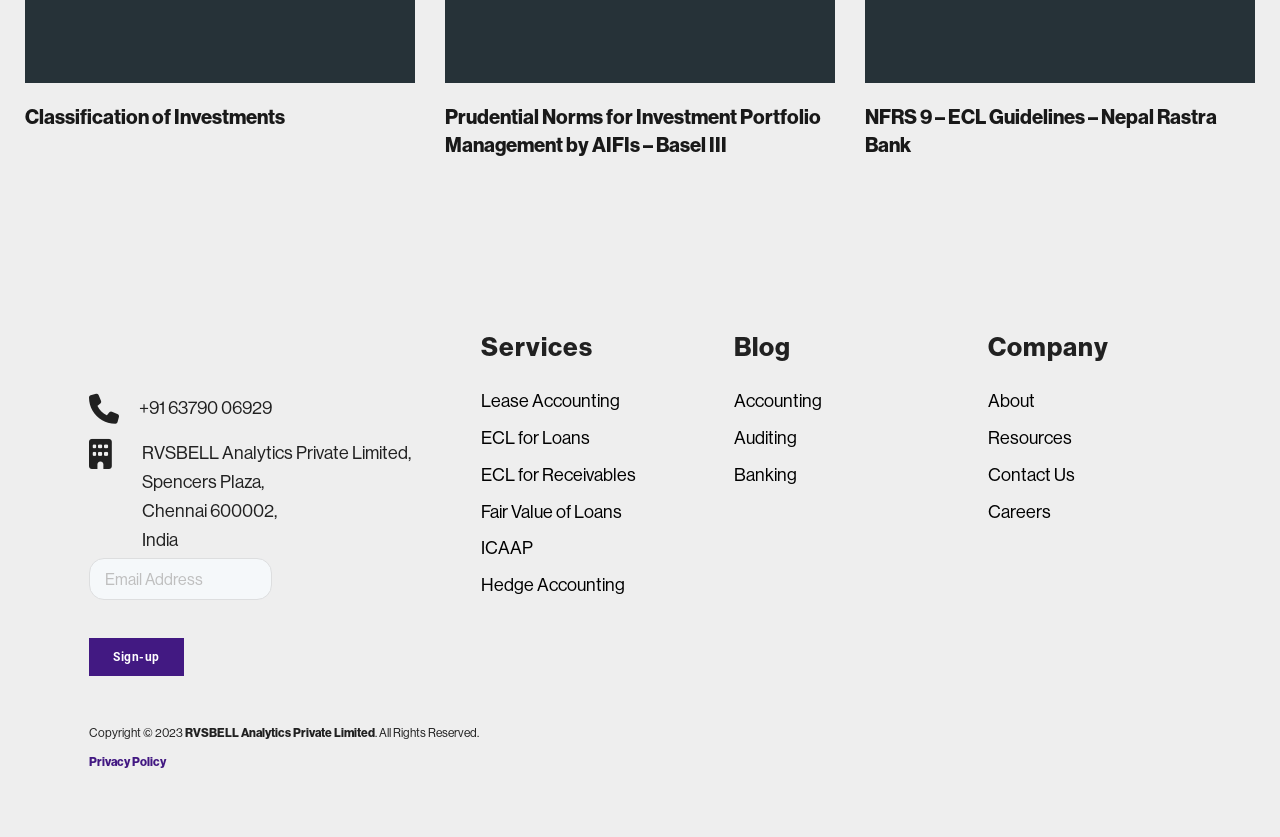Answer the question using only a single word or phrase: 
What is the location of the company?

Chennai, India